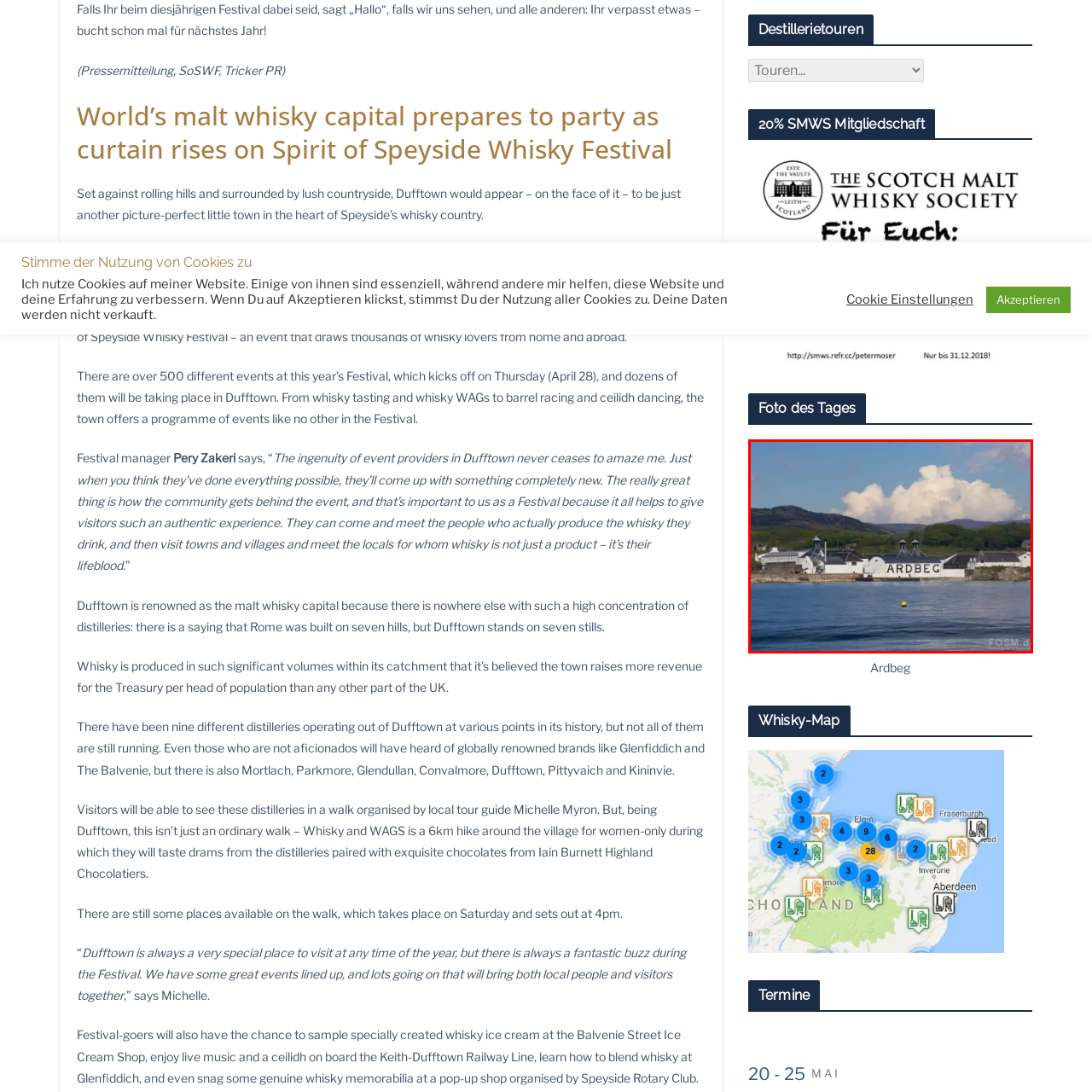Concentrate on the section within the teal border, What is Ardbeg renowned for producing? 
Provide a single word or phrase as your answer.

Peaty and flavorful Scotch whisky